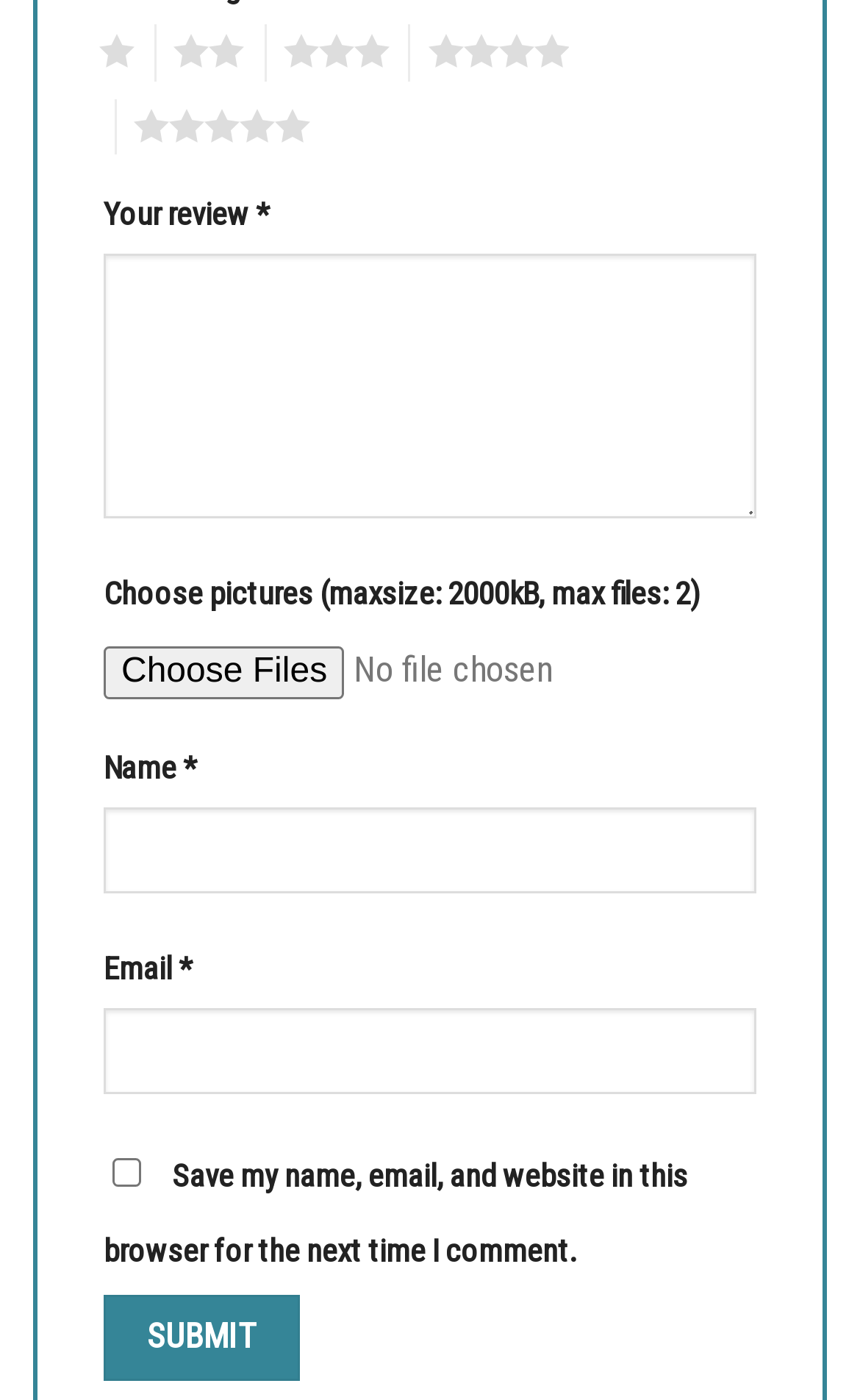Please give a succinct answer to the question in one word or phrase:
What is the text on the submit button?

SUBMIT